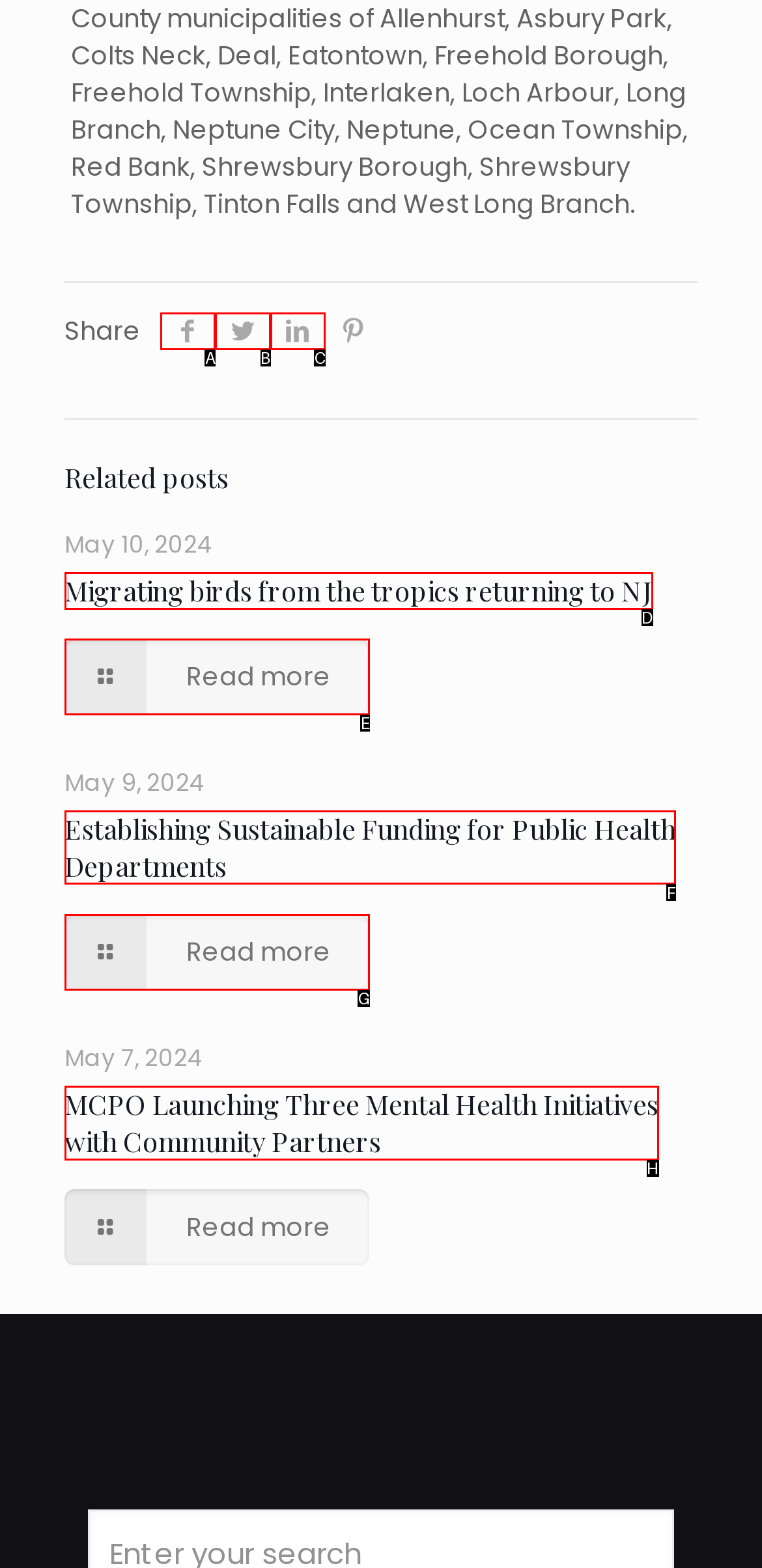Select the letter of the UI element you need to click on to fulfill this task: Read more about Establishing Sustainable Funding for Public Health Departments. Write down the letter only.

F